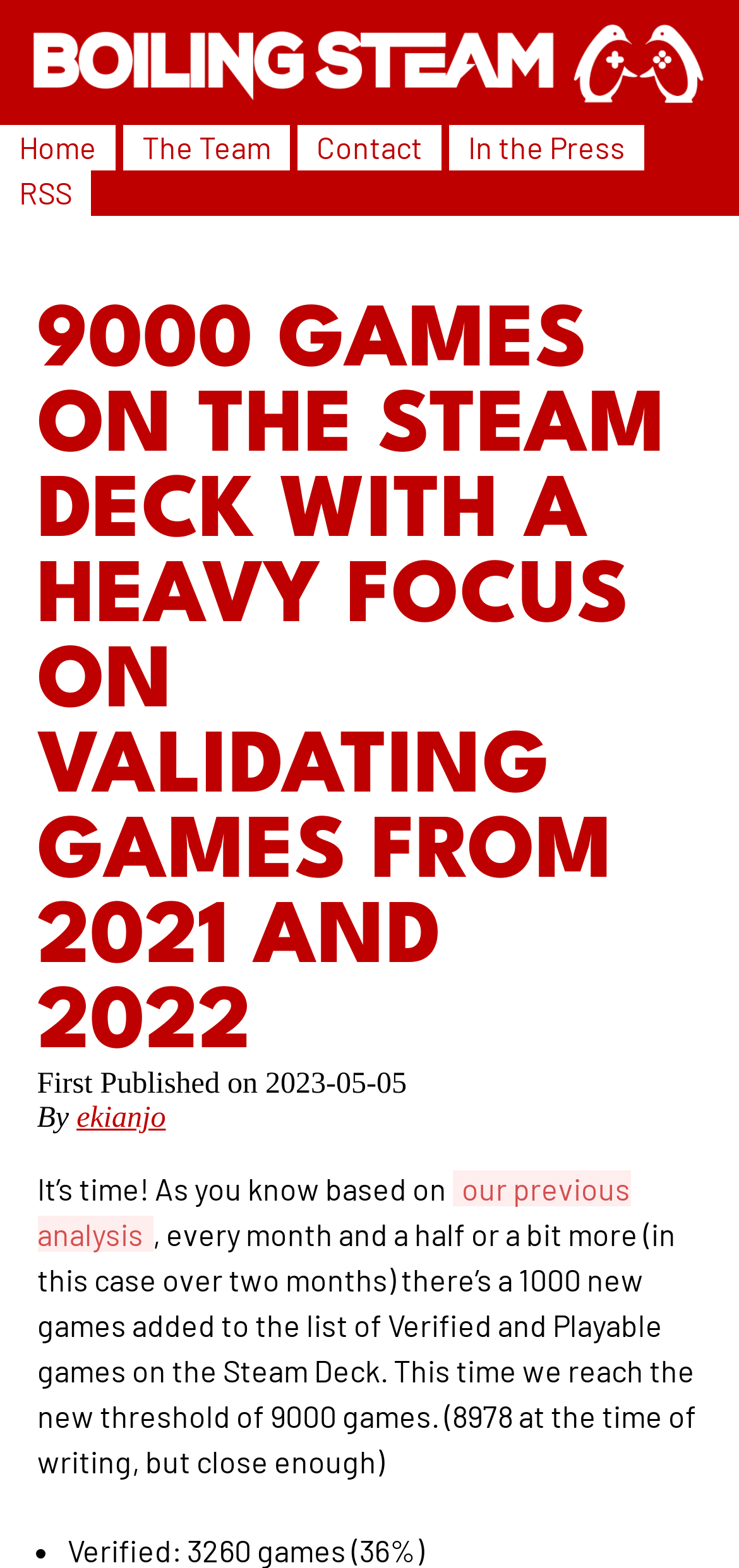Locate the bounding box coordinates of the area to click to fulfill this instruction: "contact us". The bounding box should be presented as four float numbers between 0 and 1, in the order [left, top, right, bottom].

[0.428, 0.083, 0.572, 0.106]